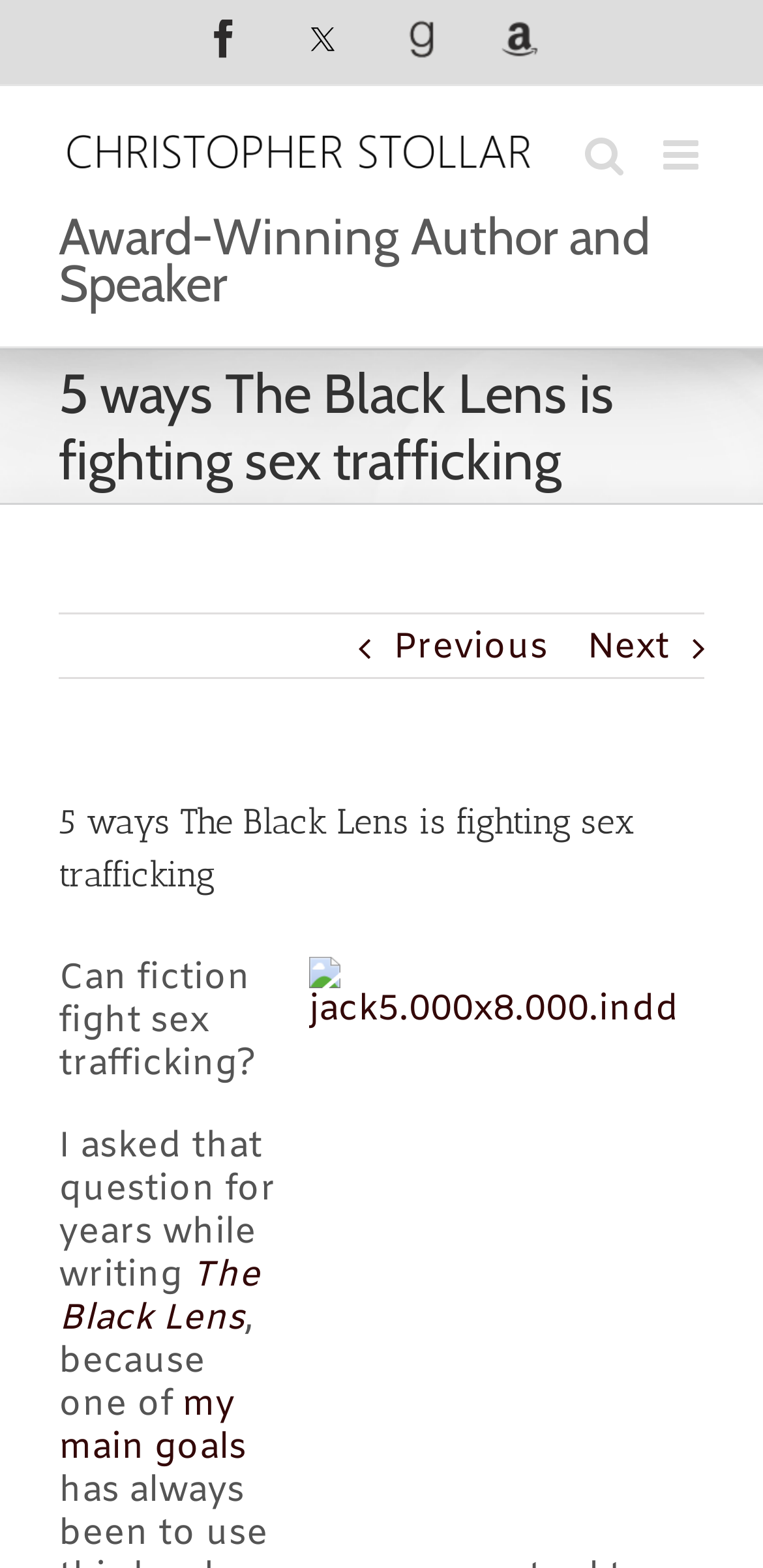Find the bounding box coordinates of the element I should click to carry out the following instruction: "View Christopher Stollar Logo".

[0.077, 0.08, 0.712, 0.113]